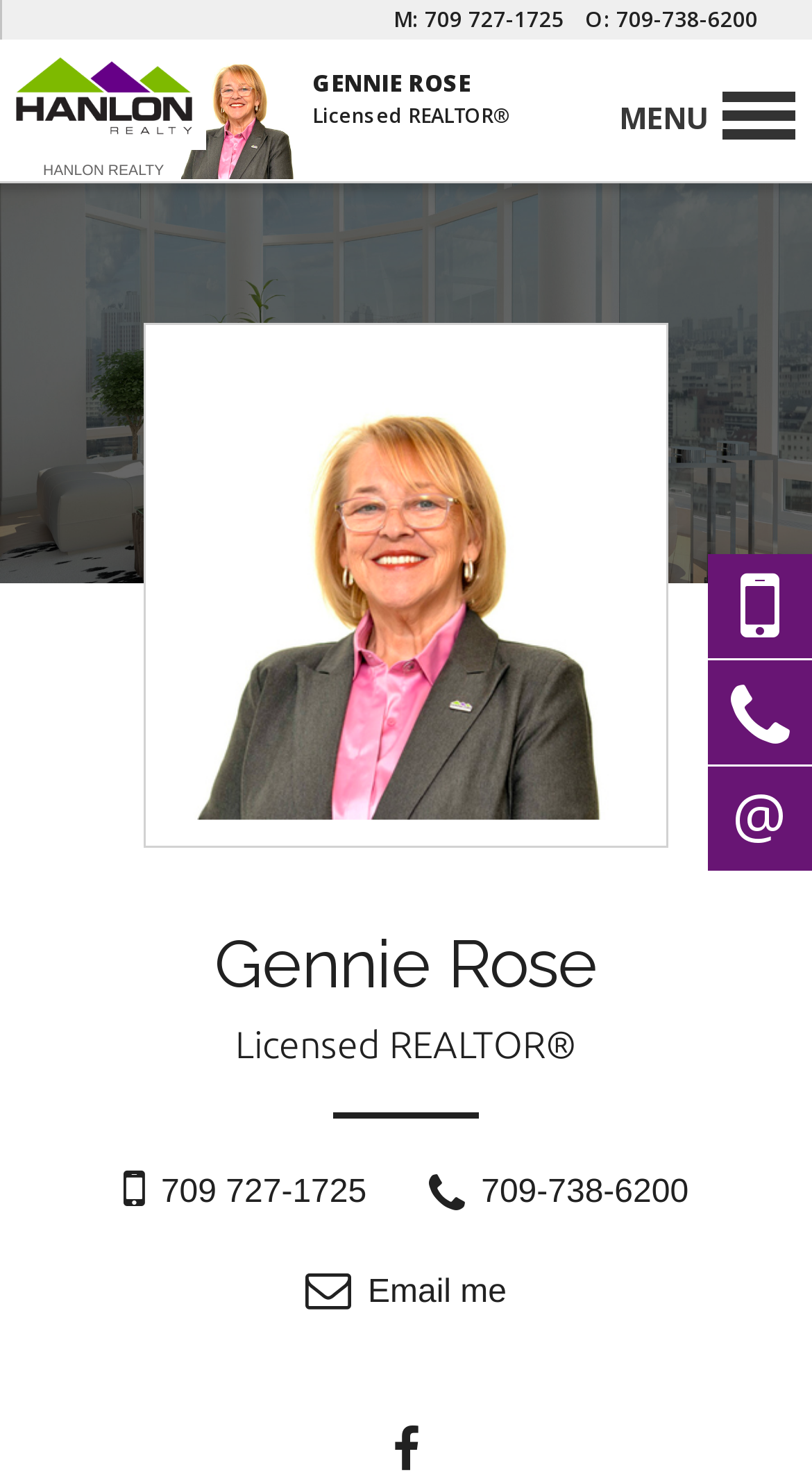Please determine the bounding box coordinates, formatted as (top-left x, top-left y, bottom-right x, bottom-right y), with all values as floating point numbers between 0 and 1. Identify the bounding box of the region described as: alt="custominsight"

None